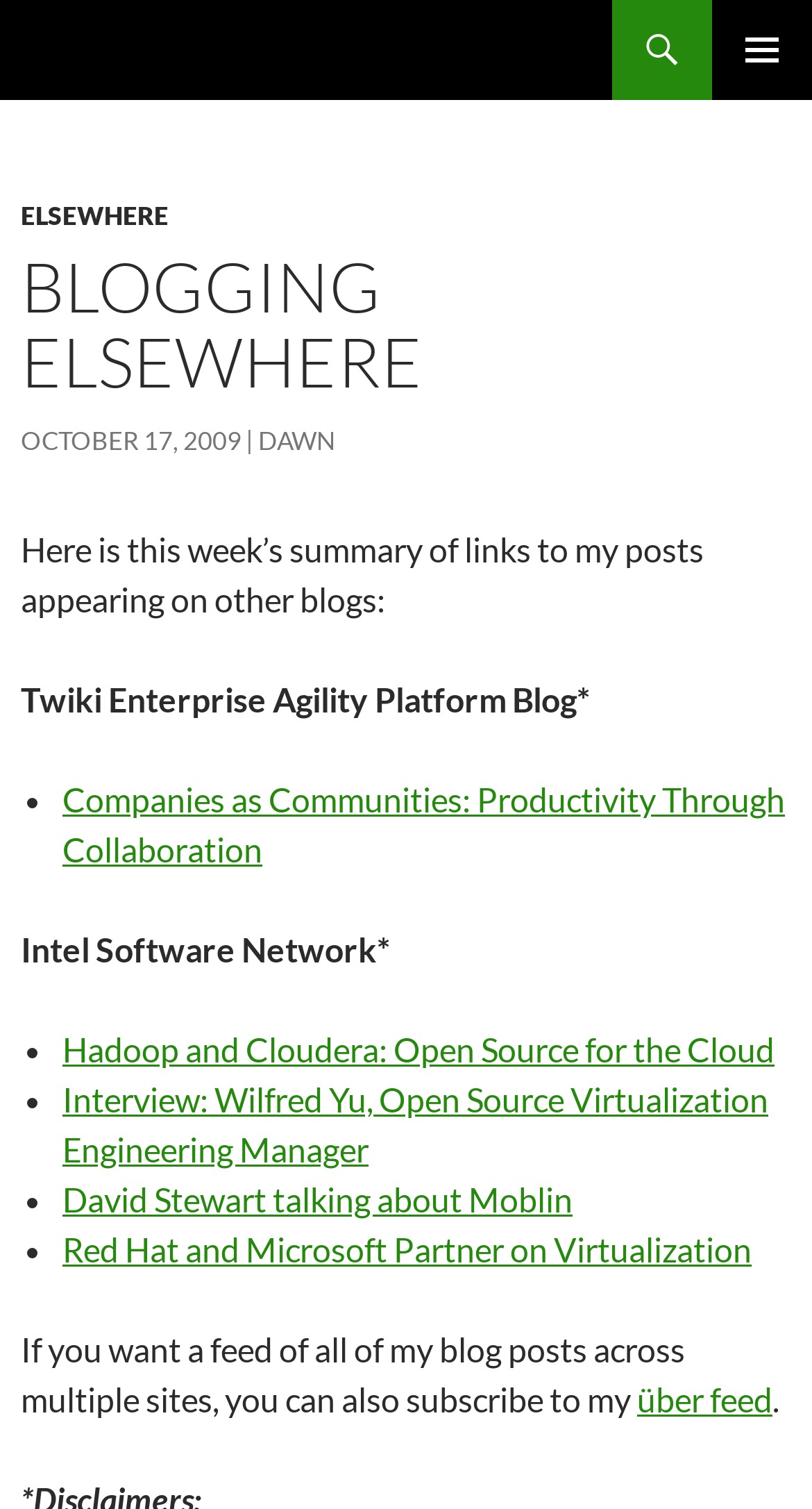Examine the screenshot and answer the question in as much detail as possible: What is the name of the feed that can be subscribed to?

The name of the feed that can be subscribed to is mentioned in the main content area of the page, in the sentence 'If you want a feed of all of my blog posts across multiple sites, you can also subscribe to my über feed'.